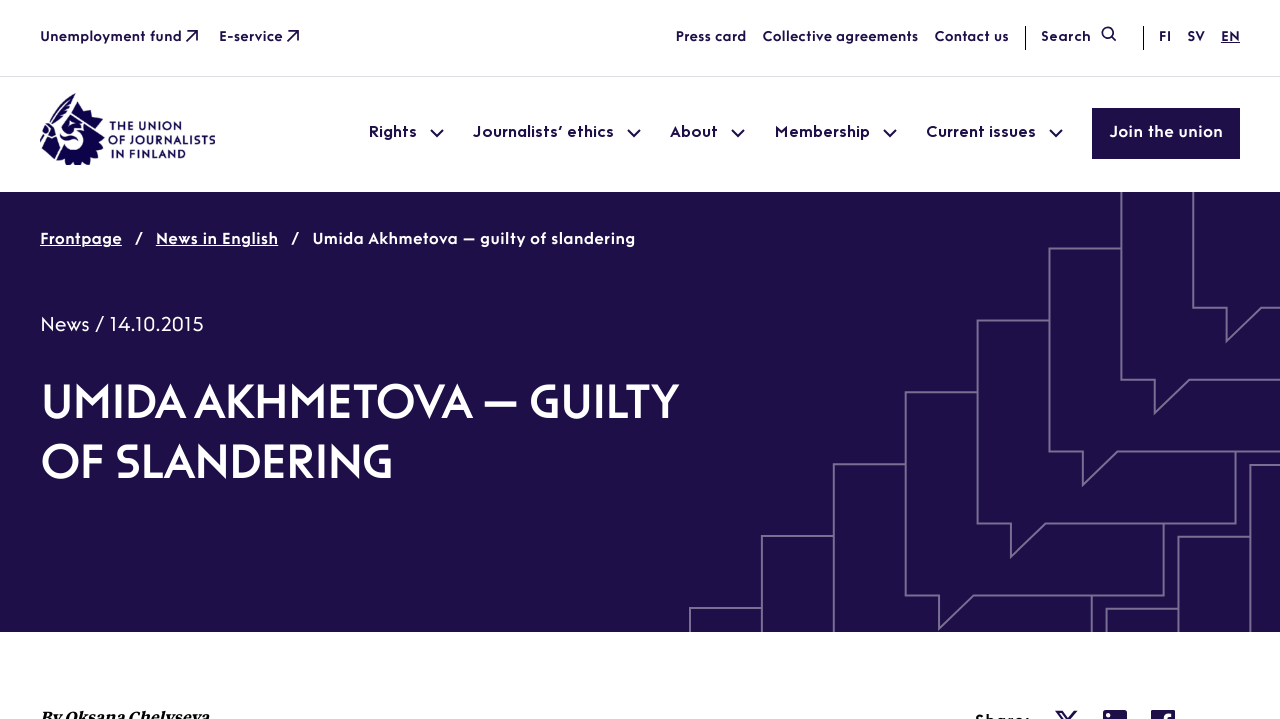Find the coordinates for the bounding box of the element with this description: "Join the union".

[0.854, 0.15, 0.969, 0.221]